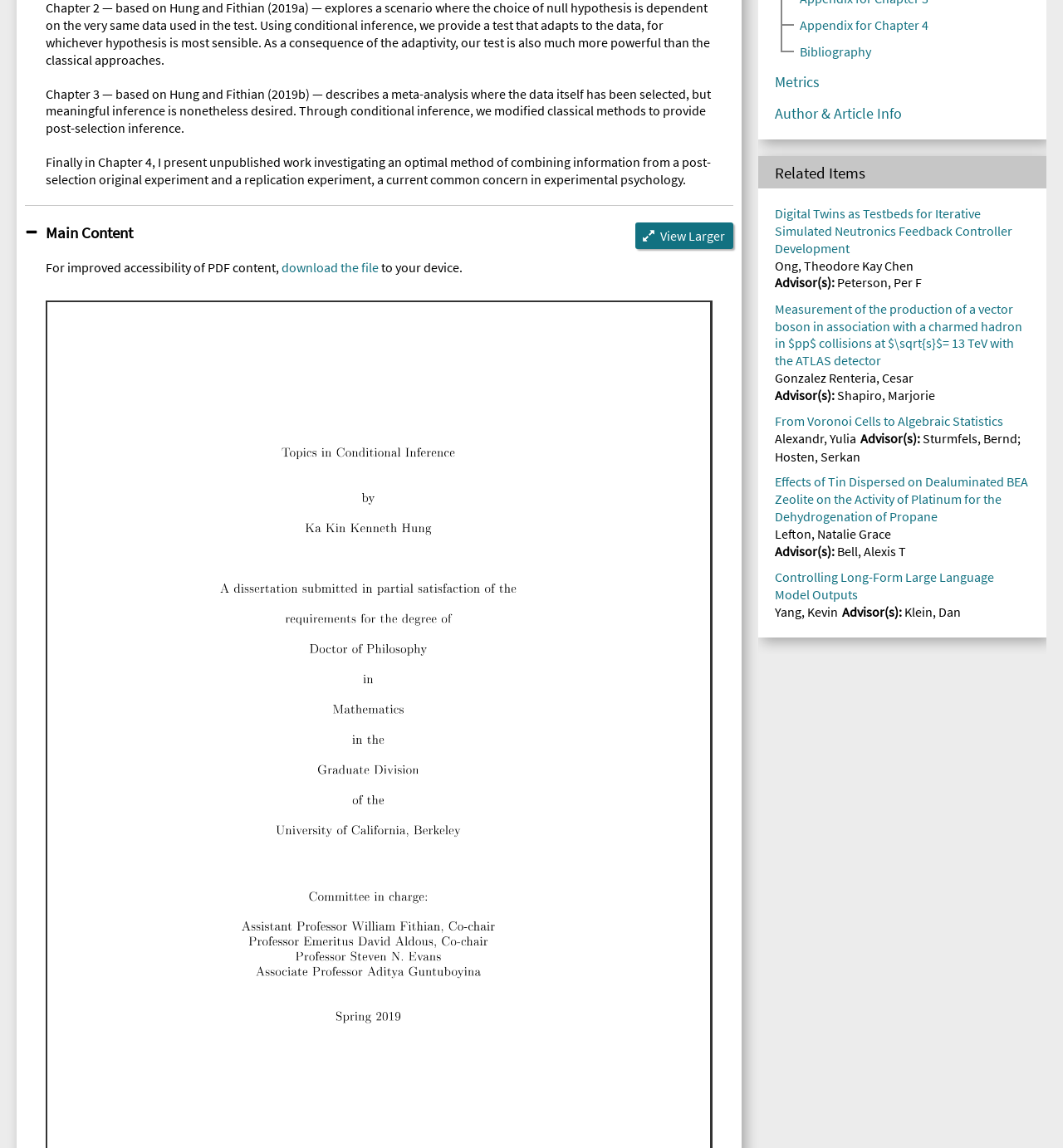Locate the UI element described by Metrics and provide its bounding box coordinates. Use the format (top-left x, top-left y, bottom-right x, bottom-right y) with all values as floating point numbers between 0 and 1.

[0.729, 0.064, 0.771, 0.079]